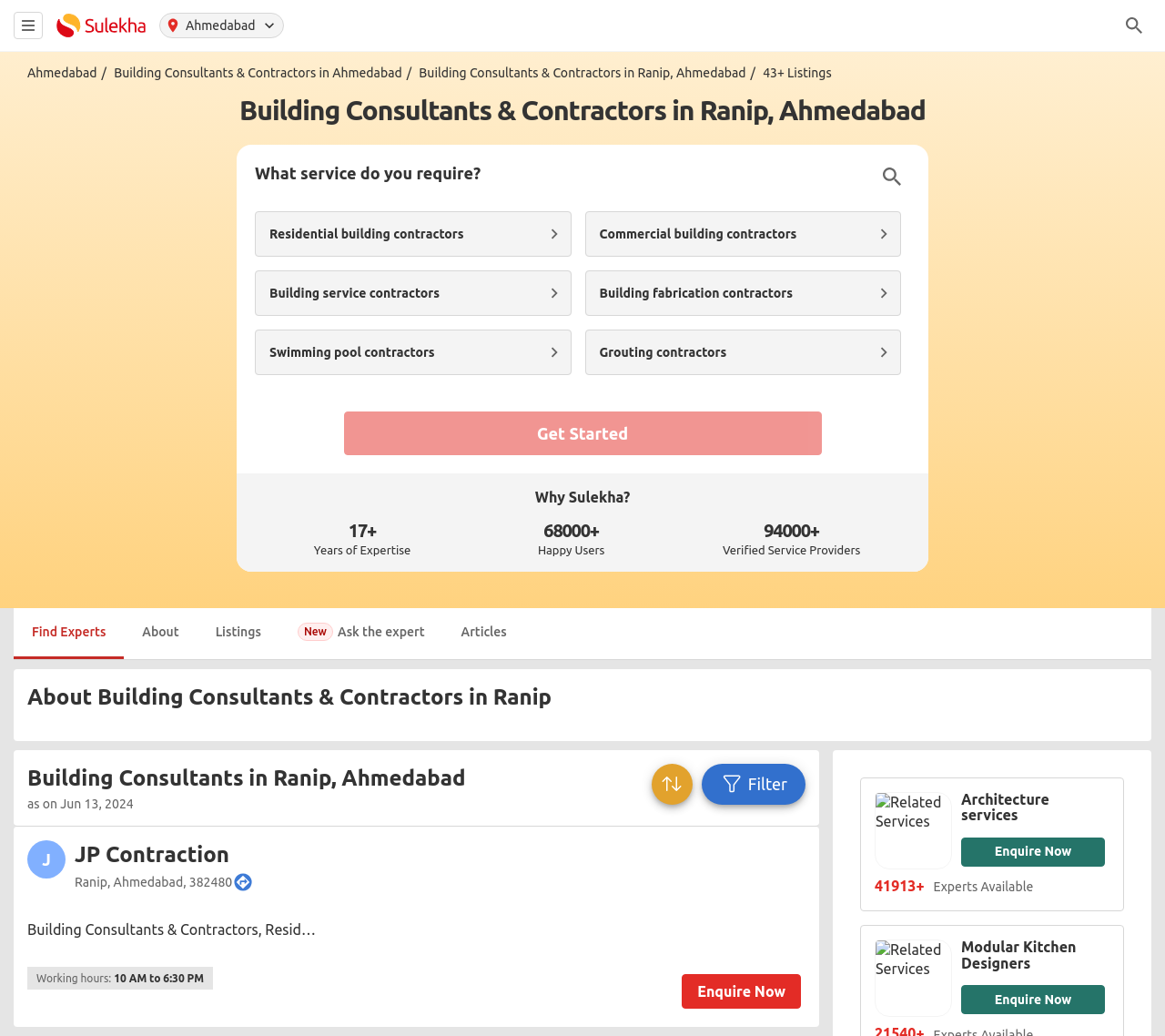What is the purpose of this webpage?
Please respond to the question with a detailed and well-explained answer.

Based on the webpage's content, it appears to be a directory or listing of building consultants and contractors in Ranip, Ahmedabad. The webpage provides a list of service providers, their addresses, and contact information, allowing users to find and contact building consultants that meet their needs.